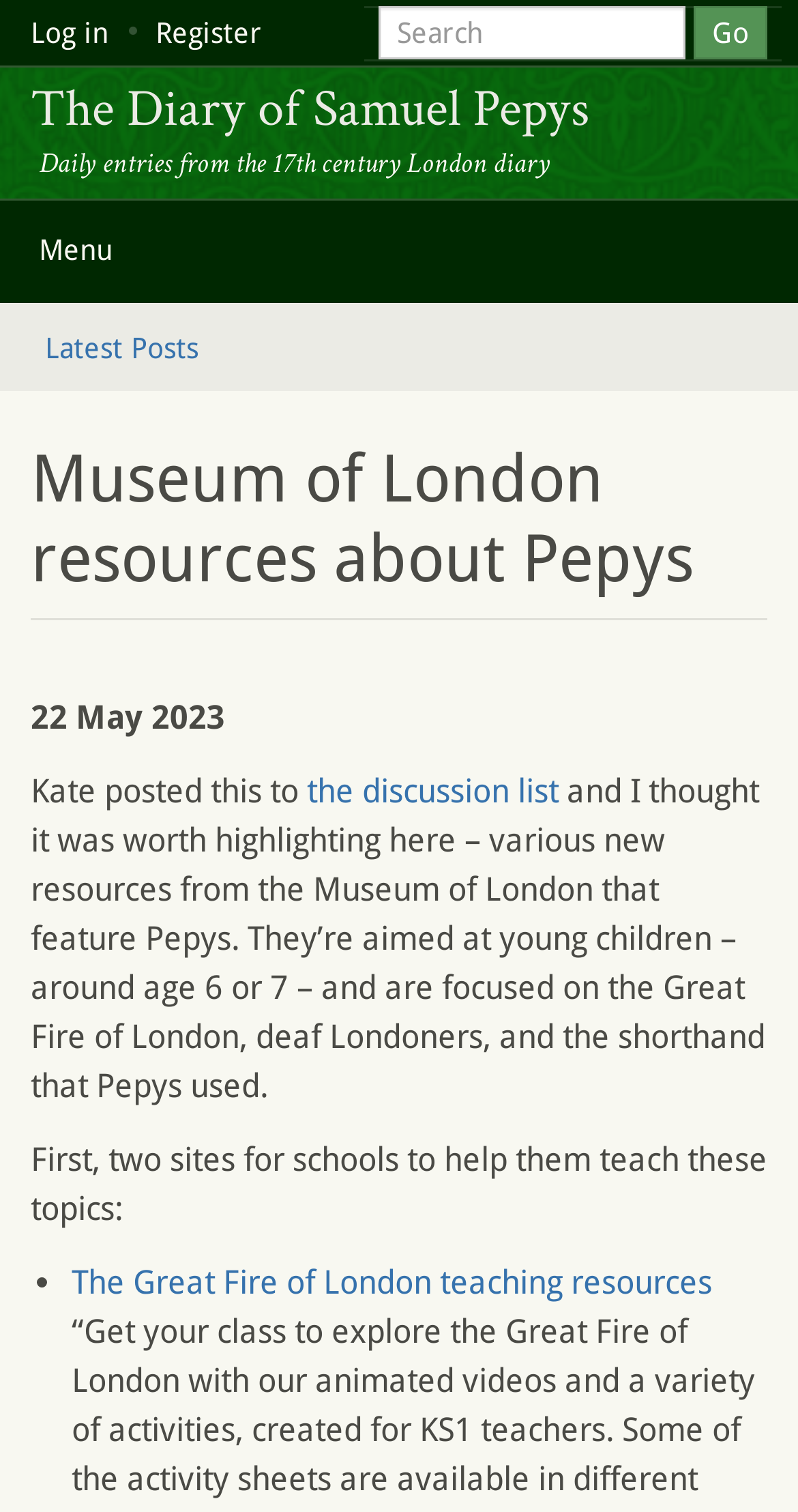Predict the bounding box of the UI element based on this description: "parent_node: Search name="q" placeholder="Search"".

[0.474, 0.003, 0.859, 0.039]